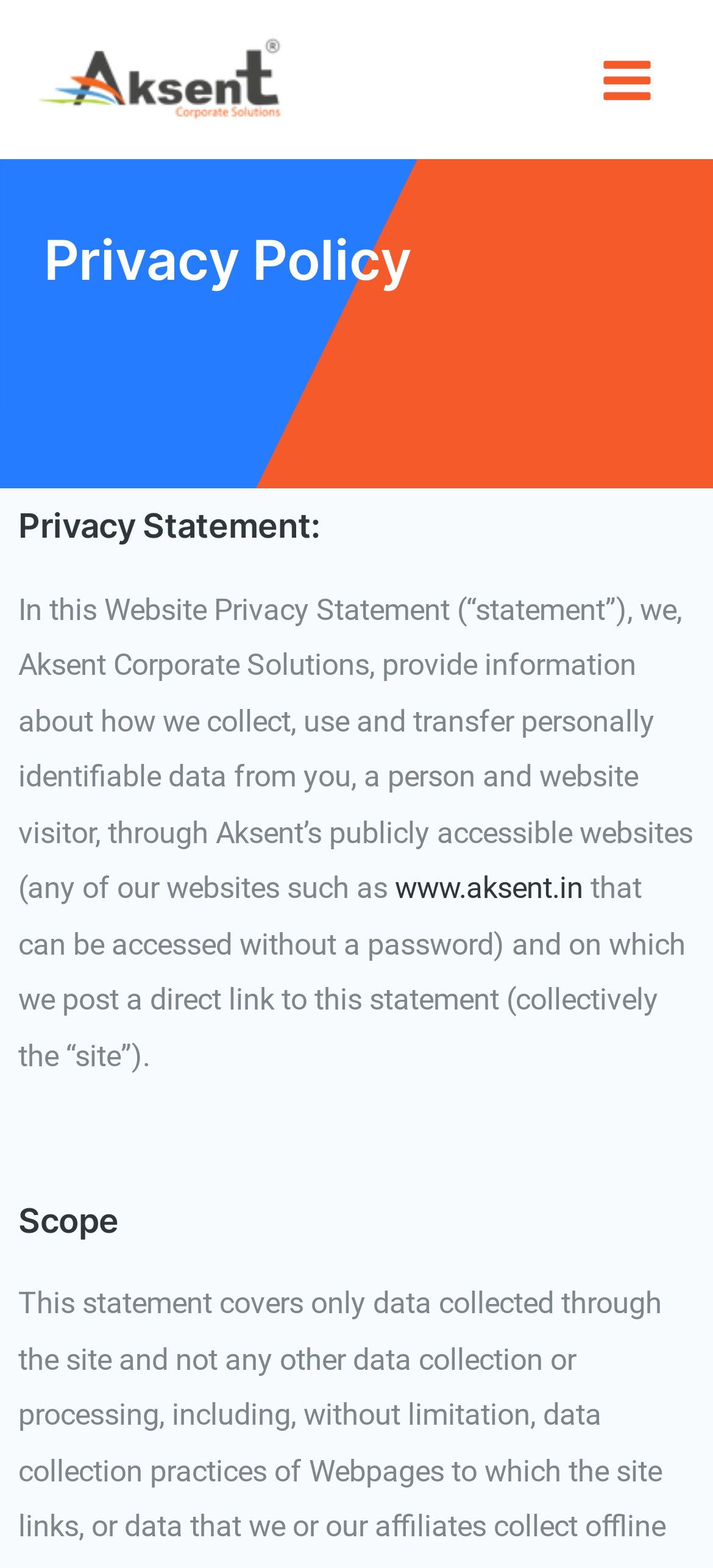What type of data is collected?
Deliver a detailed and extensive answer to the question.

According to the privacy policy statement, Aksent Corporate Solutions collects 'personally identifiable data from you, a person and website visitor, through Aksent’s publicly accessible websites'.